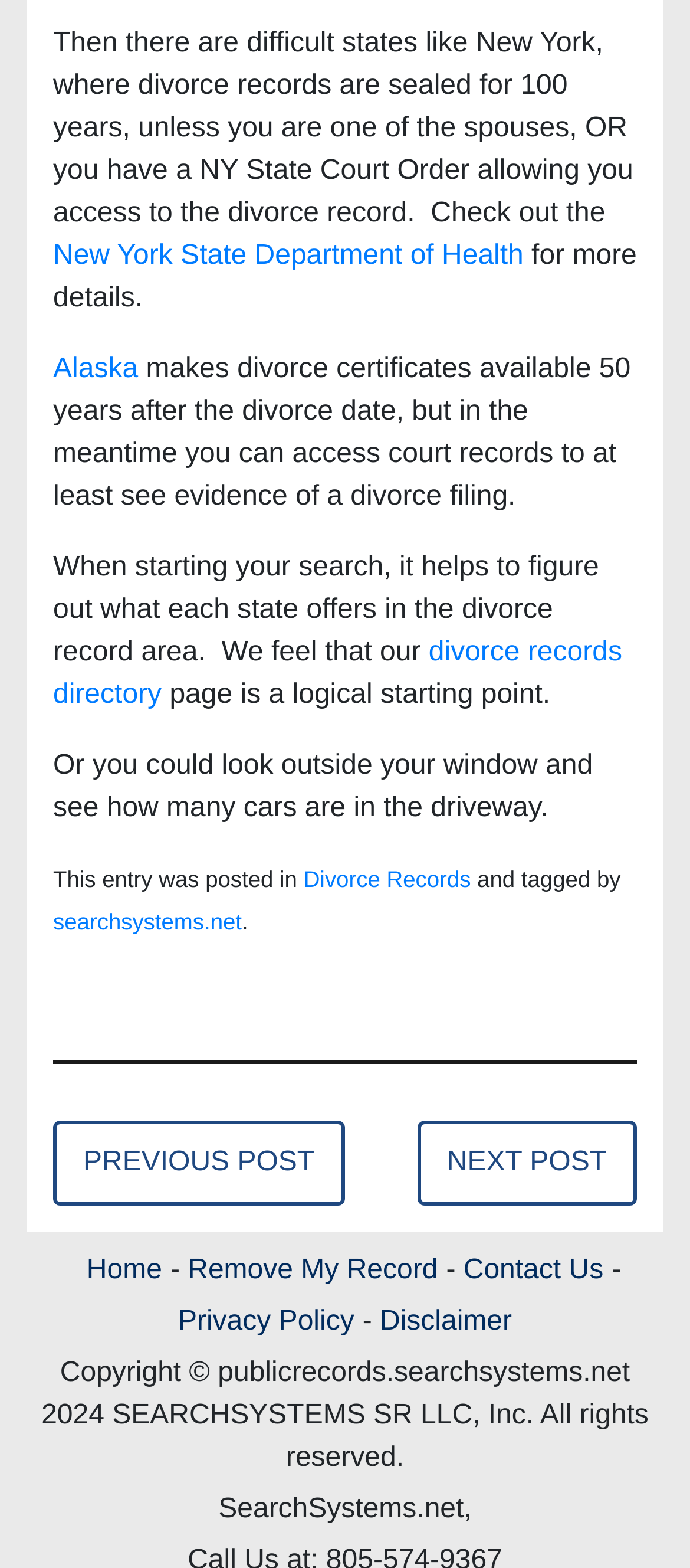Using the information in the image, could you please answer the following question in detail:
How long are divorce certificates available in Alaska?

According to the webpage, Alaska makes divorce certificates available 50 years after the divorce date, and in the meantime, court records can be accessed to see evidence of a divorce filing.